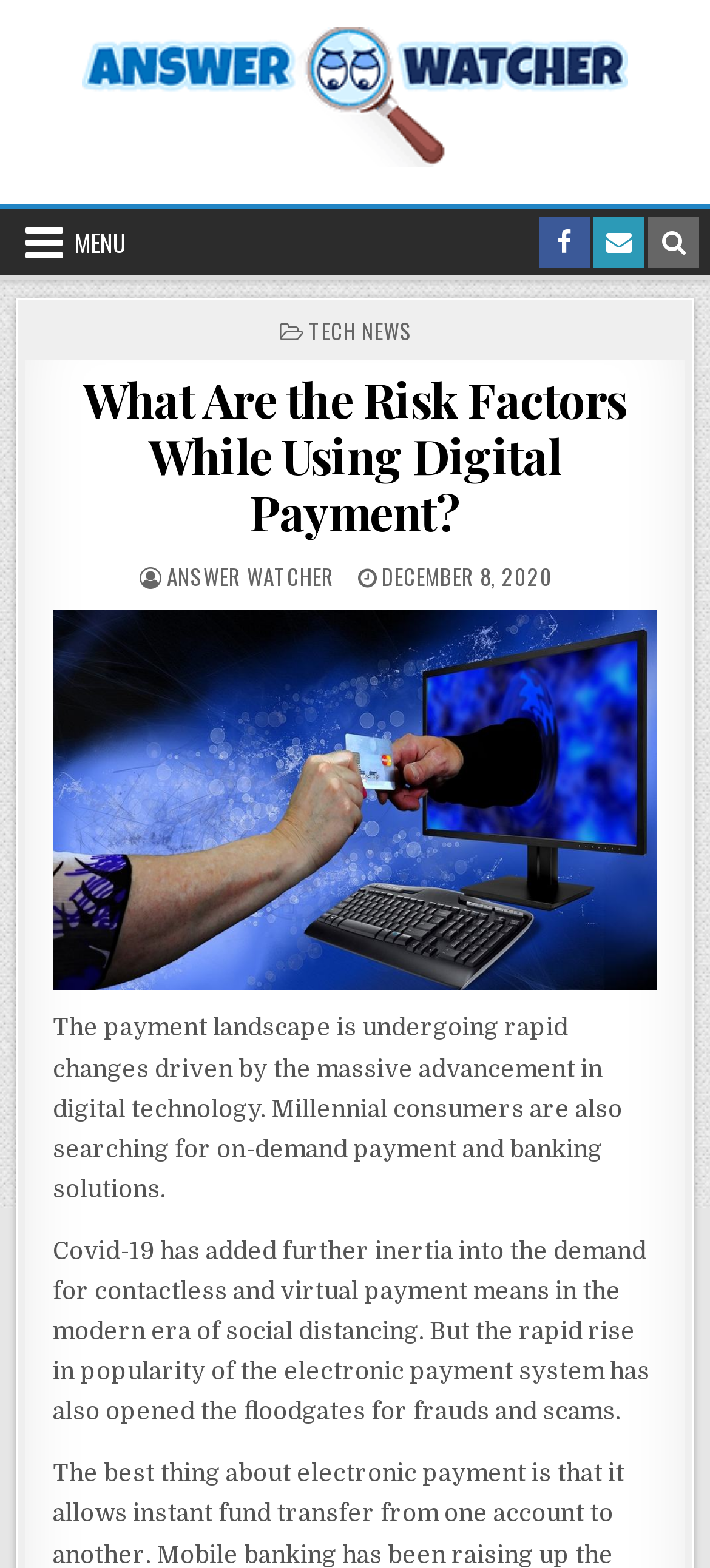Please identify the bounding box coordinates of the element's region that needs to be clicked to fulfill the following instruction: "Search using the Search Button in Header". The bounding box coordinates should consist of four float numbers between 0 and 1, i.e., [left, top, right, bottom].

[0.913, 0.138, 0.985, 0.171]